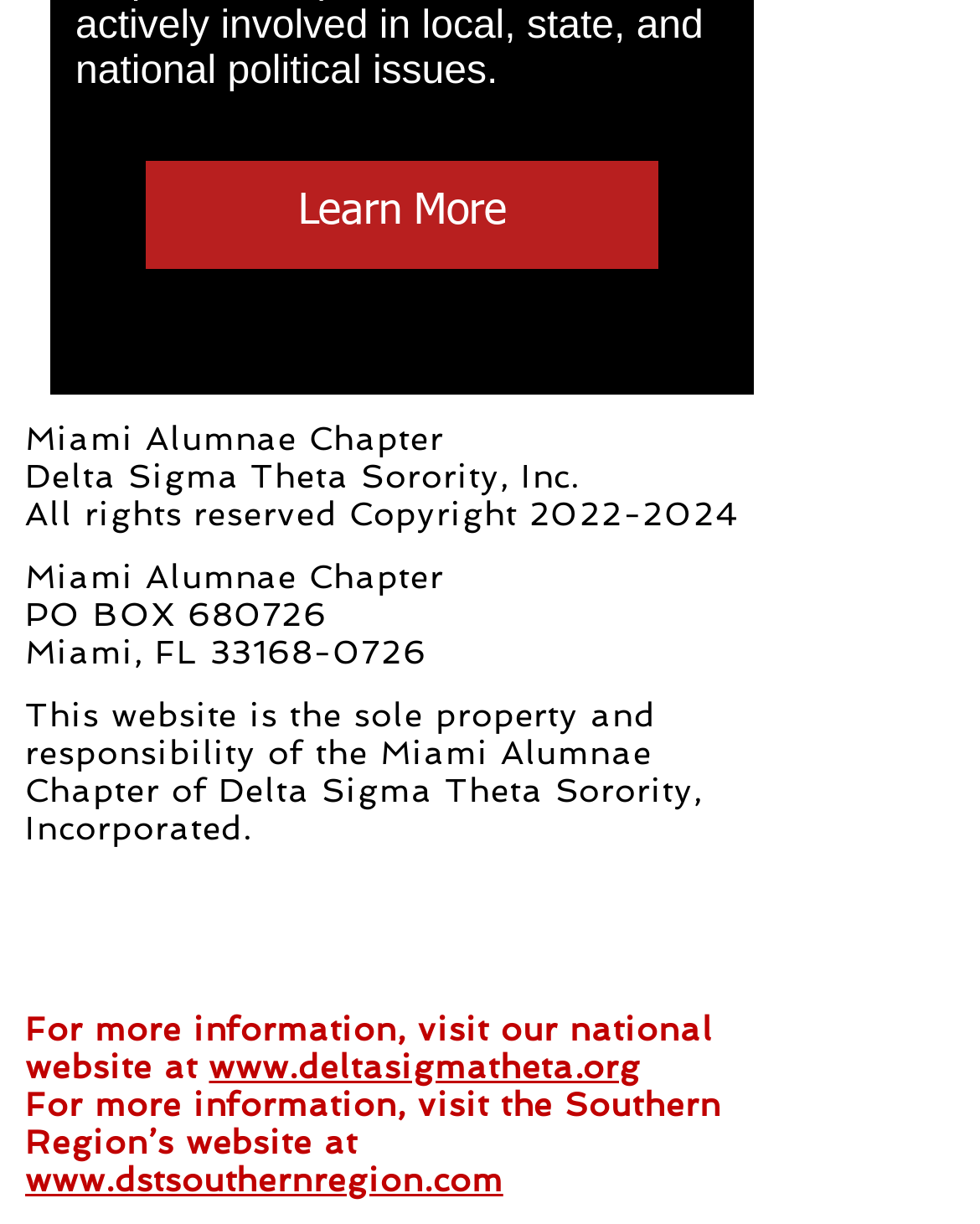What is the website of the Southern Region?
Kindly offer a comprehensive and detailed response to the question.

The website of the Southern Region can be found in the heading 'For more information, visit our national website at www.deltasigmatheta.org For more information, visit the Southern Region’s website at www.dstsouthernregion.com'.